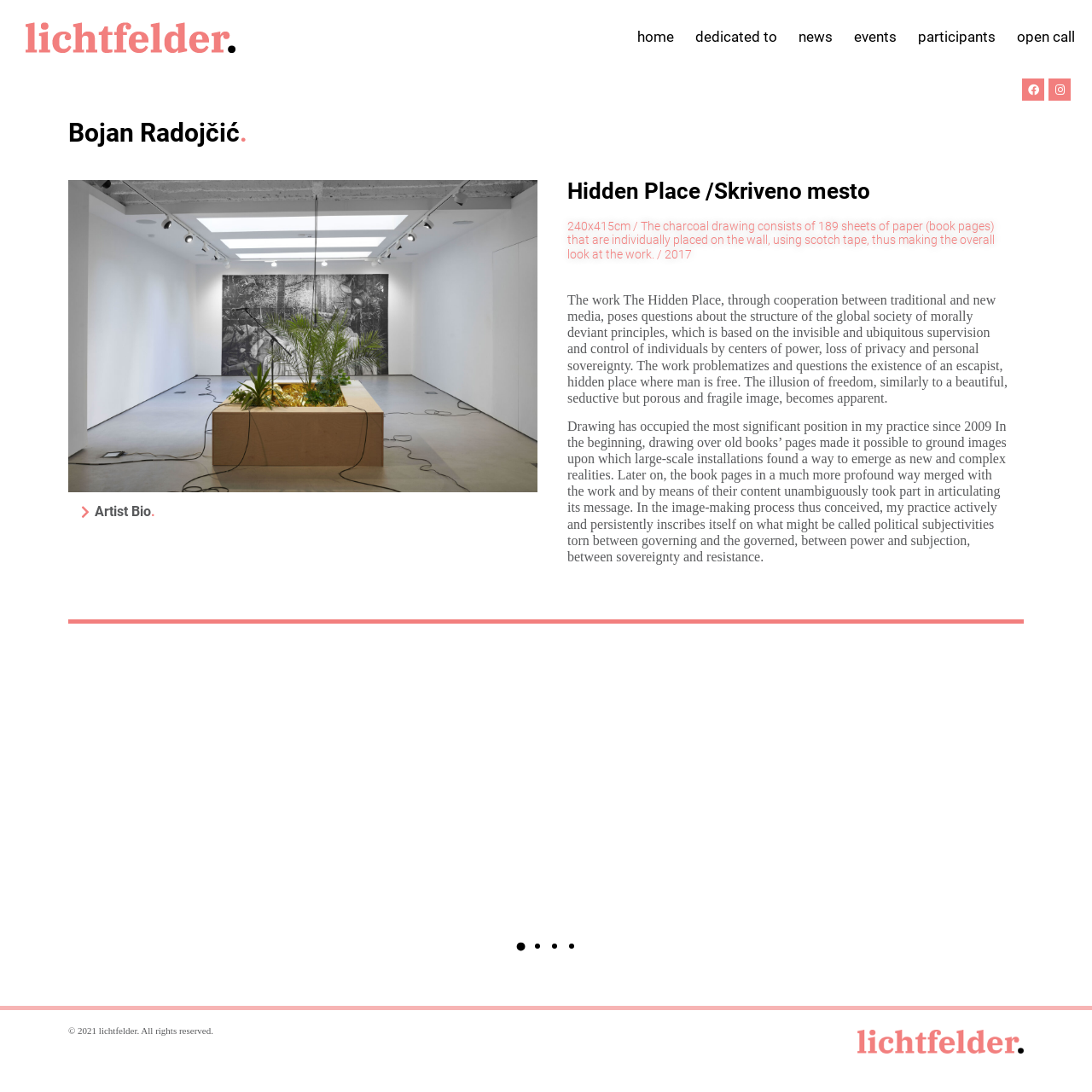What is the title of the artwork described?
Refer to the image and provide a thorough answer to the question.

The title of the artwork is mentioned in the heading 'Hidden Place /Skriveno mesto' which is followed by a description of the artwork, indicating that this is the title of the artwork being described.